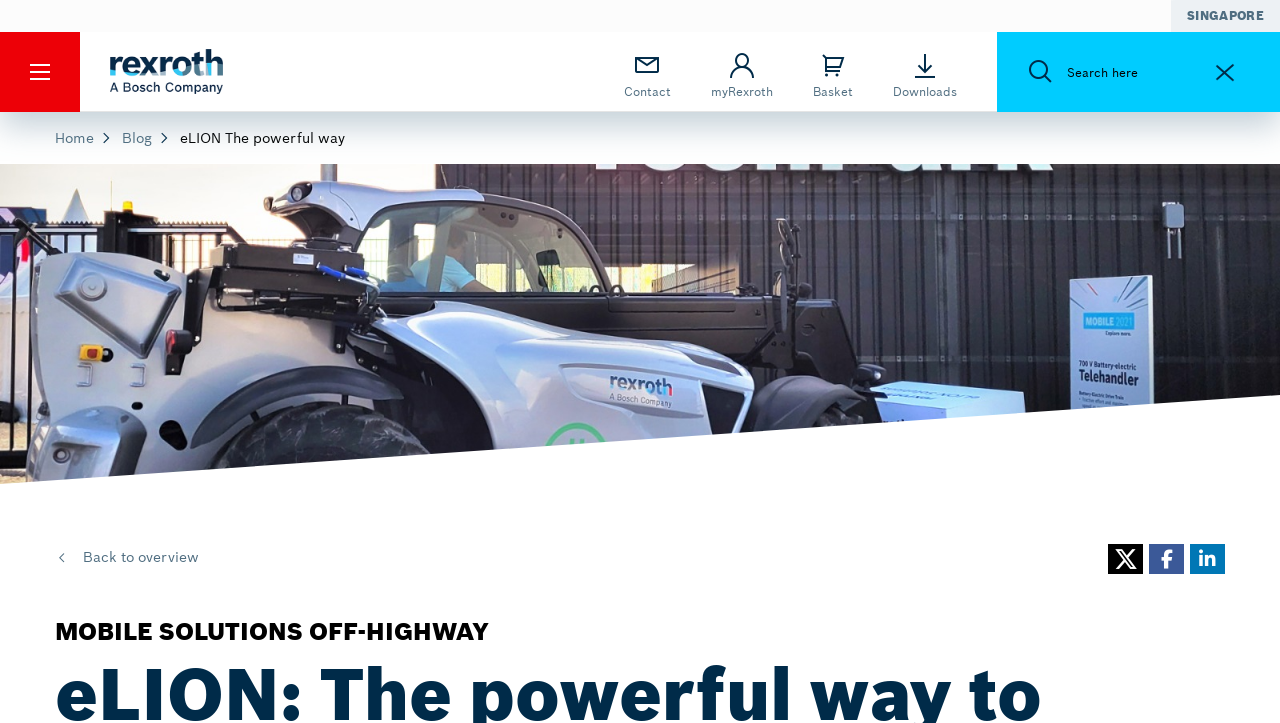Given the element description Back to overview, predict the bounding box coordinates for the UI element in the webpage screenshot. The format should be (top-left x, top-left y, bottom-right x, bottom-right y), and the values should be between 0 and 1.

[0.043, 0.758, 0.155, 0.783]